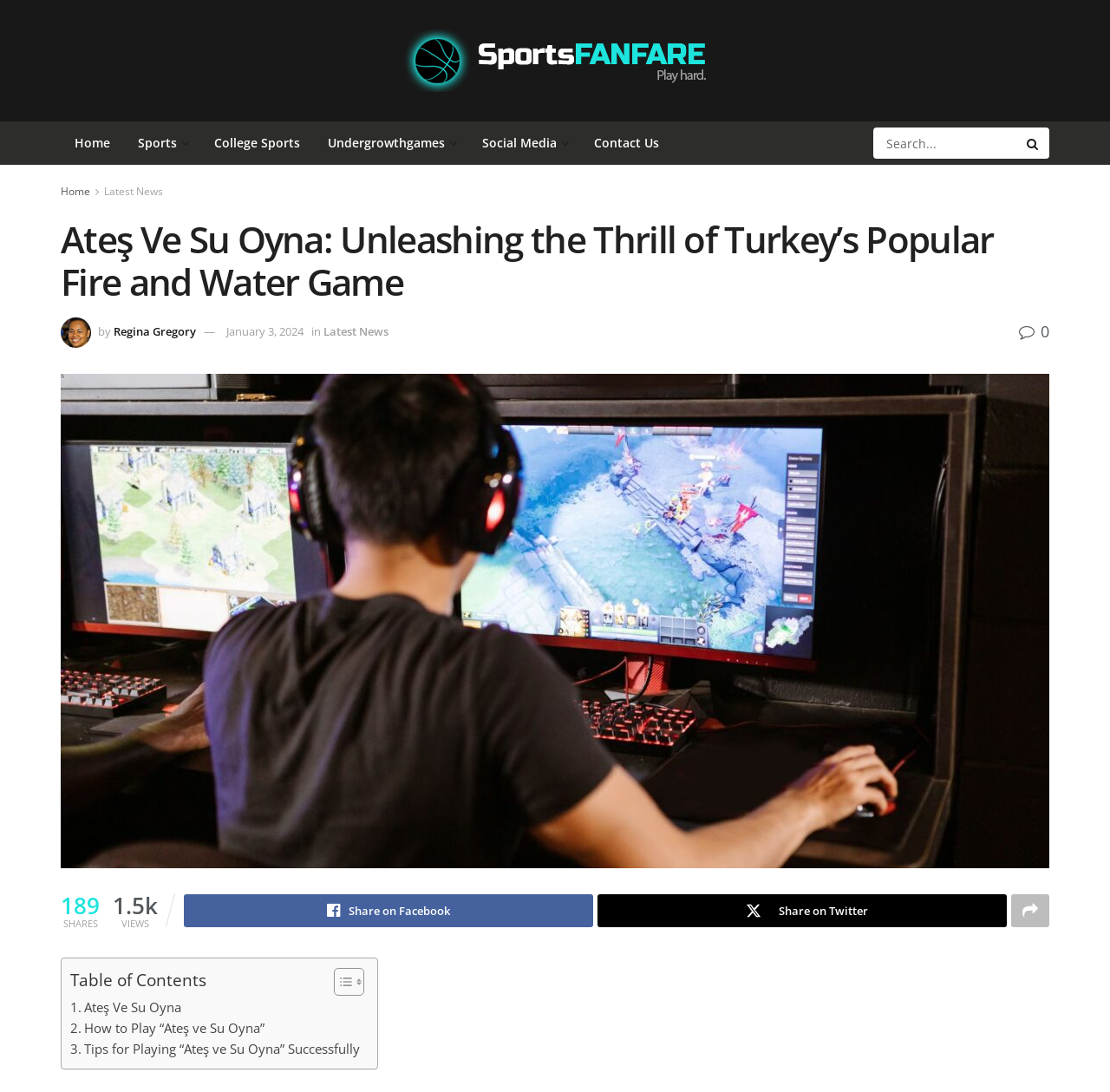Specify the bounding box coordinates of the area to click in order to execute this command: 'Read news about Tamil Voice of UAE'. The coordinates should consist of four float numbers ranging from 0 to 1, and should be formatted as [left, top, right, bottom].

None